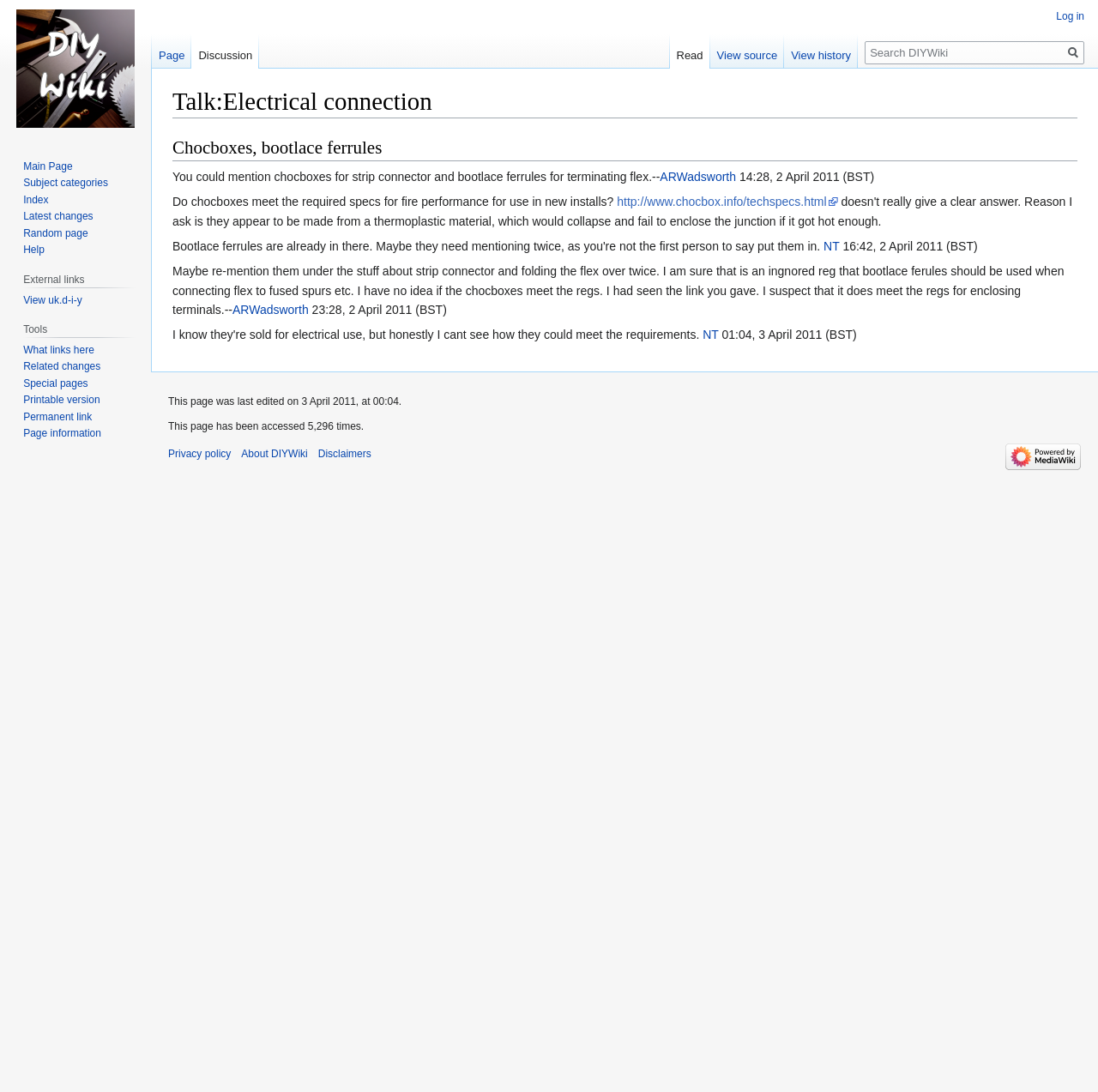What is the topic of discussion on this webpage?
Based on the screenshot, provide your answer in one word or phrase.

Electrical connection